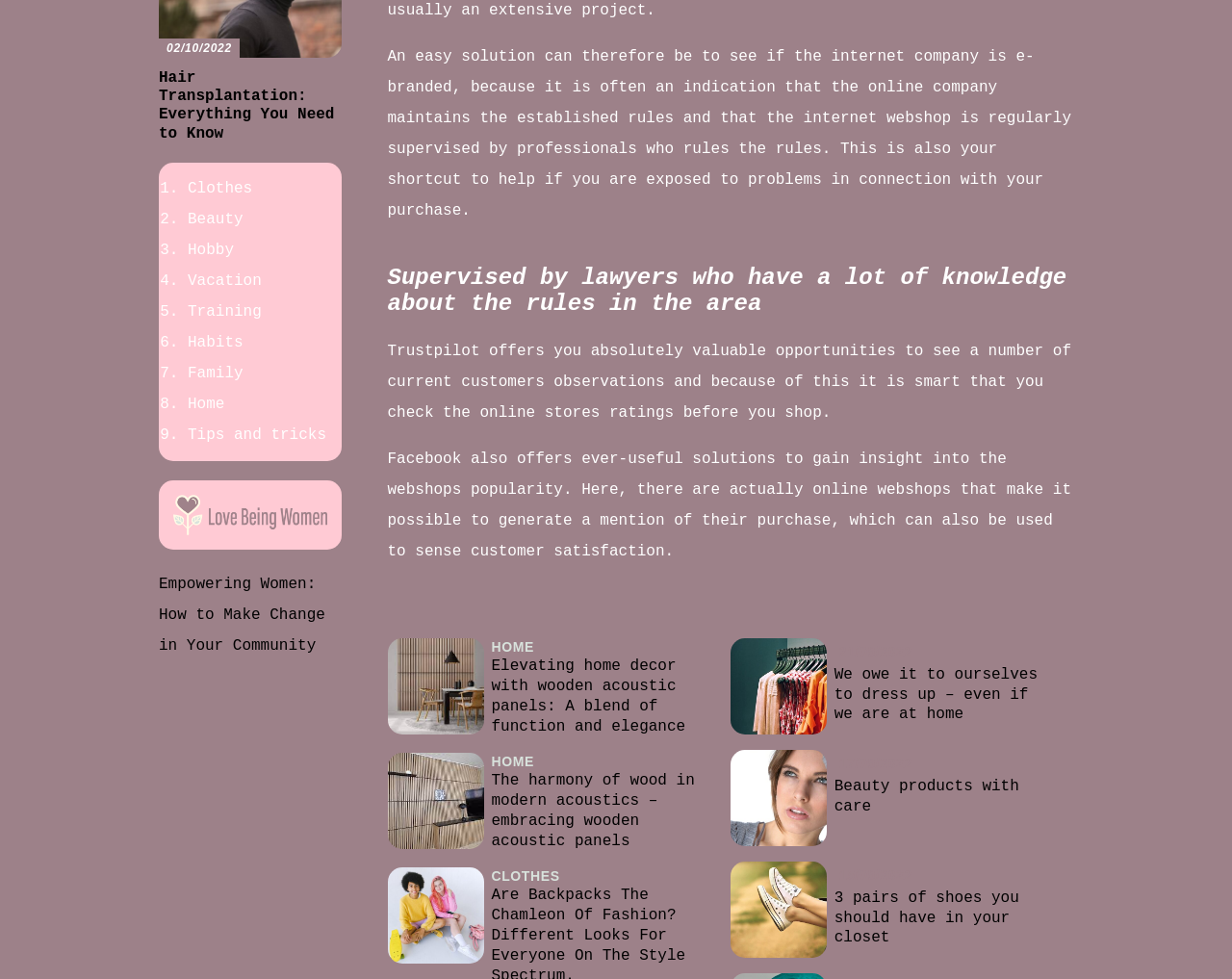Pinpoint the bounding box coordinates of the element you need to click to execute the following instruction: "Explore the category of clothes". The bounding box should be represented by four float numbers between 0 and 1, in the format [left, top, right, bottom].

[0.152, 0.184, 0.205, 0.201]